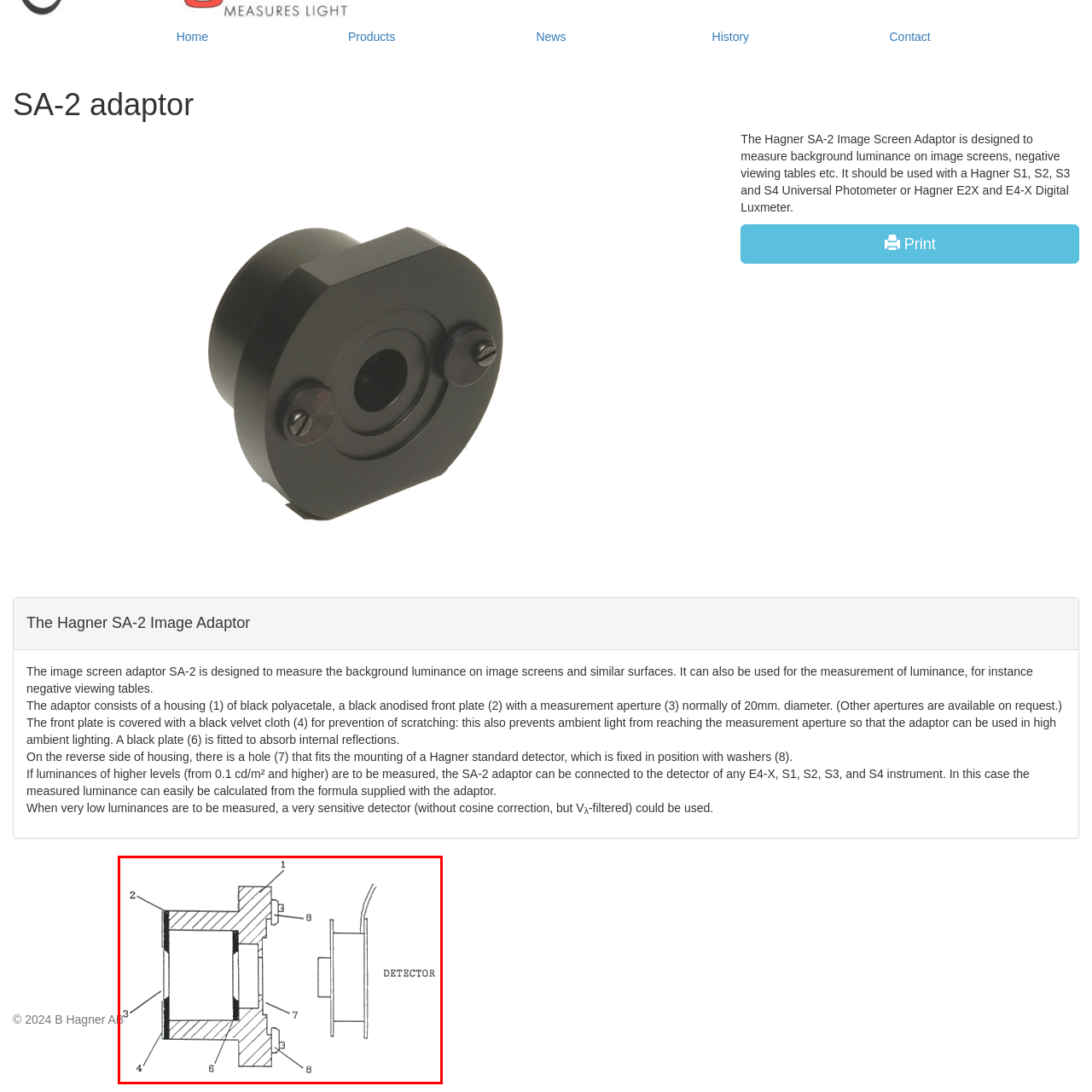Please review the image enclosed by the red bounding box and give a detailed answer to the following question, utilizing the information from the visual: What is the function of the black plate?

The black plate is labeled as component 6 in the diagram, and according to the caption, it serves to absorb internal reflections, enhancing measurement reliability.